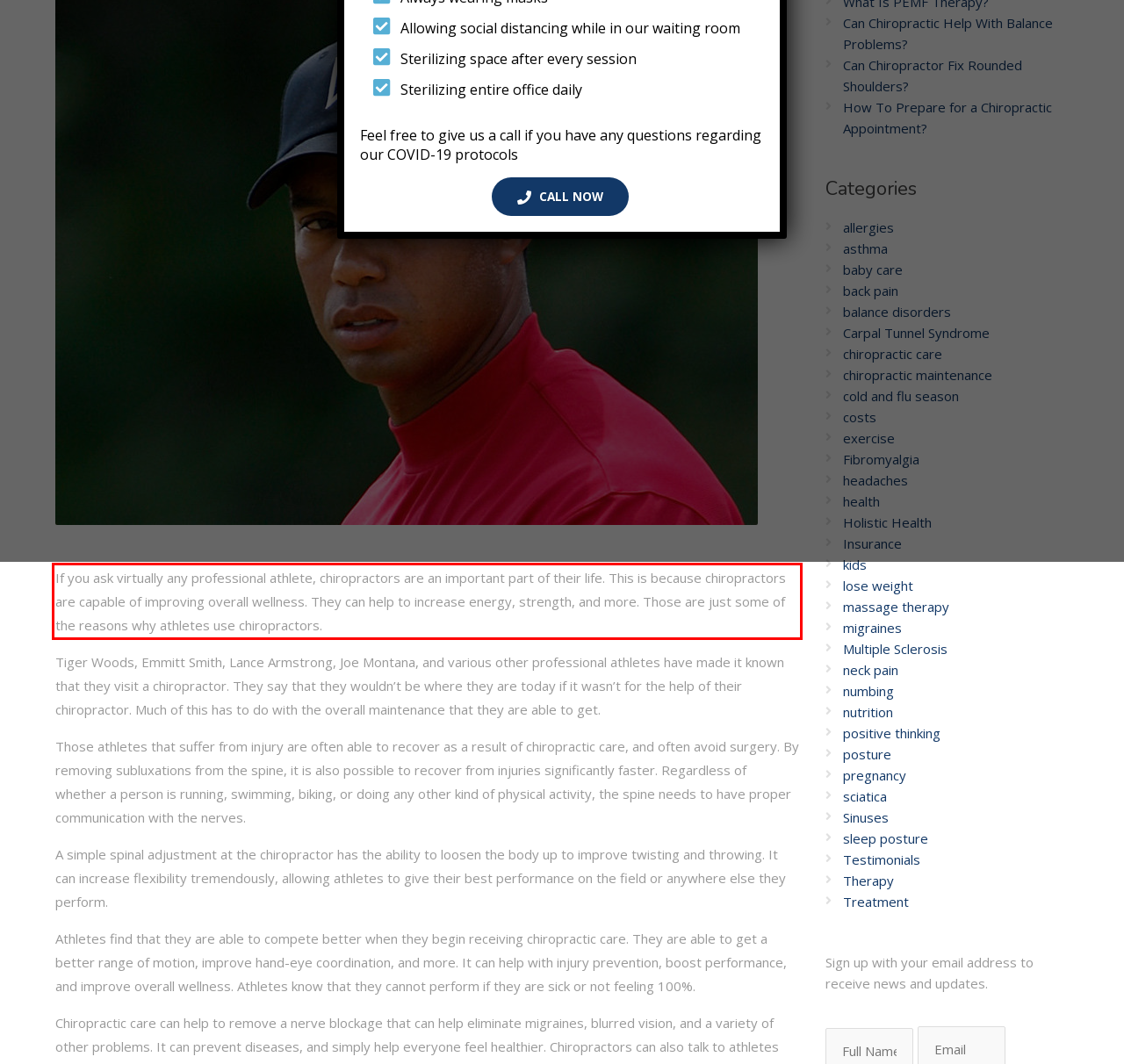Please analyze the screenshot of a webpage and extract the text content within the red bounding box using OCR.

If you ask virtually any professional athlete, chiropractors are an important part of their life. This is because chiropractors are capable of improving overall wellness. They can help to increase energy, strength, and more. Those are just some of the reasons why athletes use chiropractors.